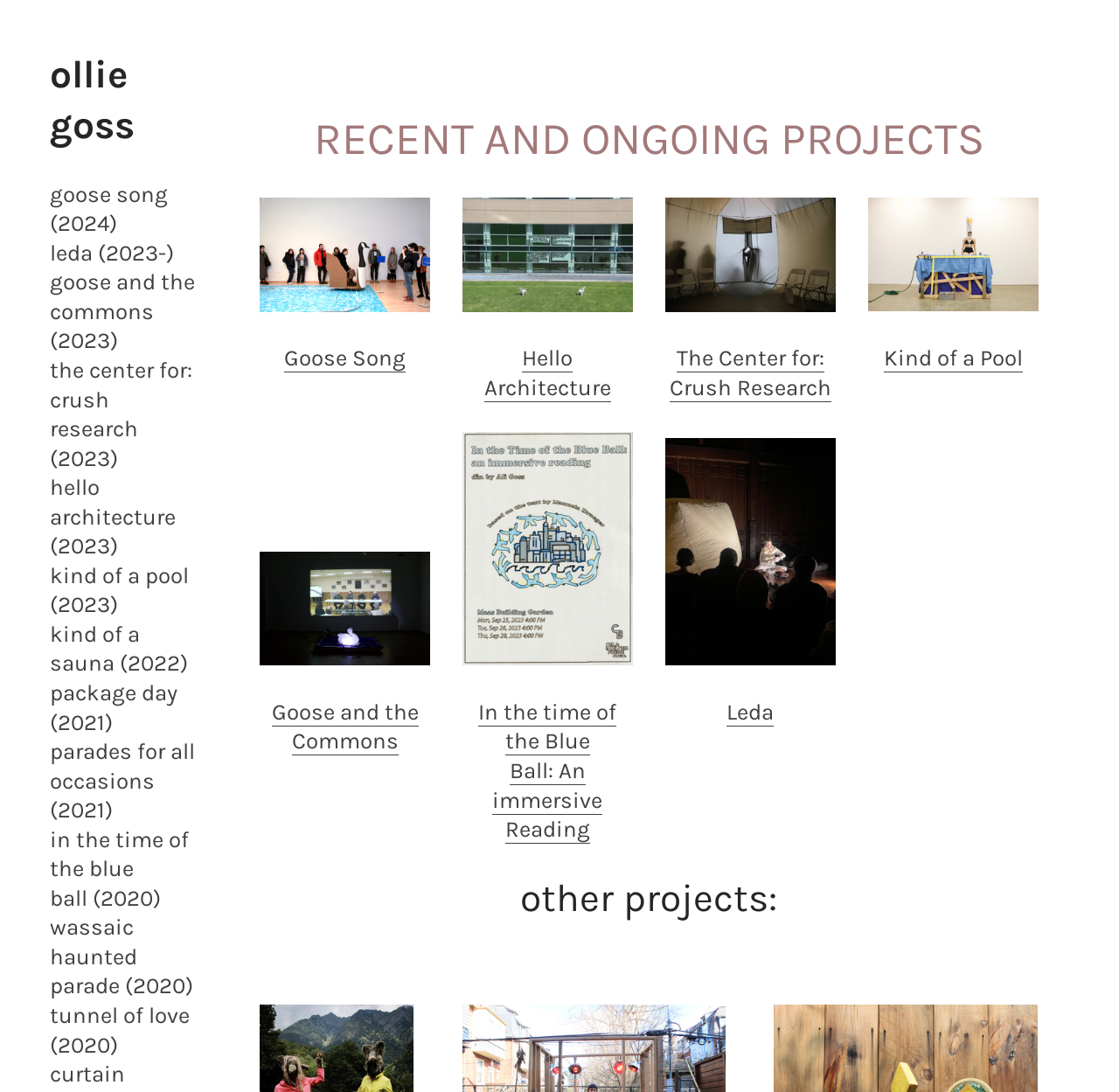Provide your answer to the question using just one word or phrase: How many images are on the webpage?

8